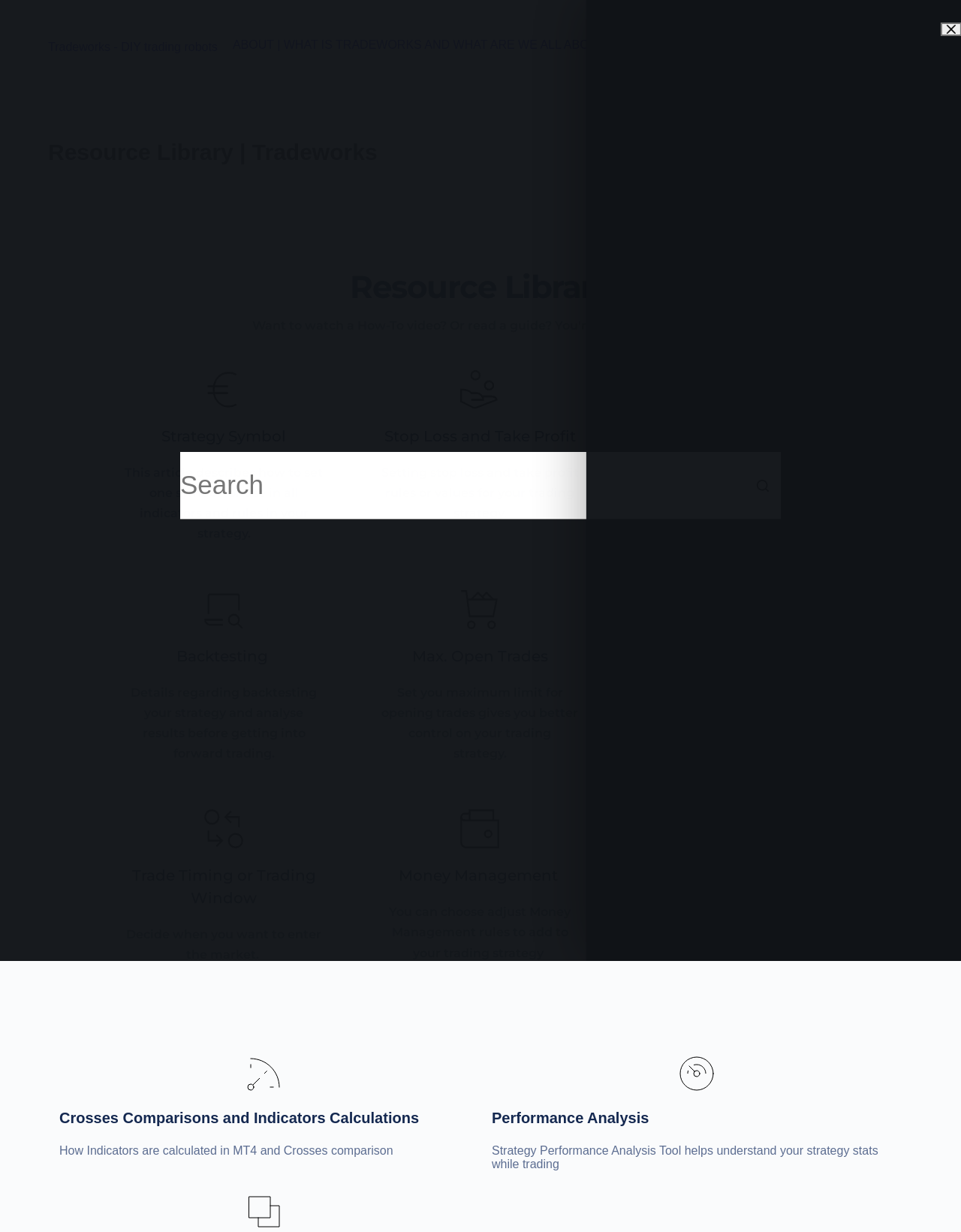Identify and extract the main heading of the webpage.

Resource Library | Tradeworks